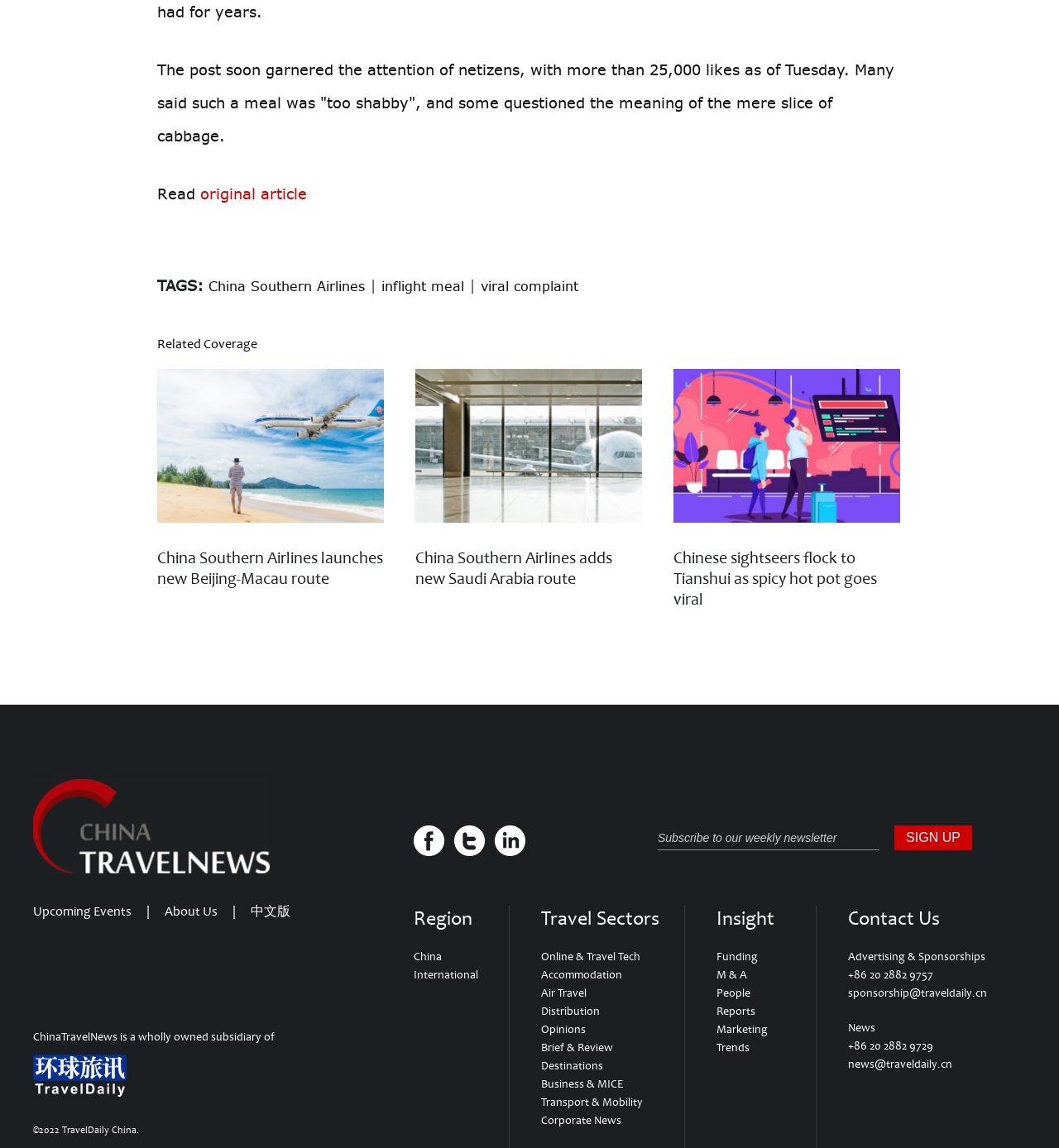By analyzing the image, answer the following question with a detailed response: What is the purpose of the textbox?

The textbox is labeled 'Subscribe to our weekly newsletter' and has a 'SIGN UP' button next to it, suggesting that its purpose is to allow users to subscribe to a newsletter.